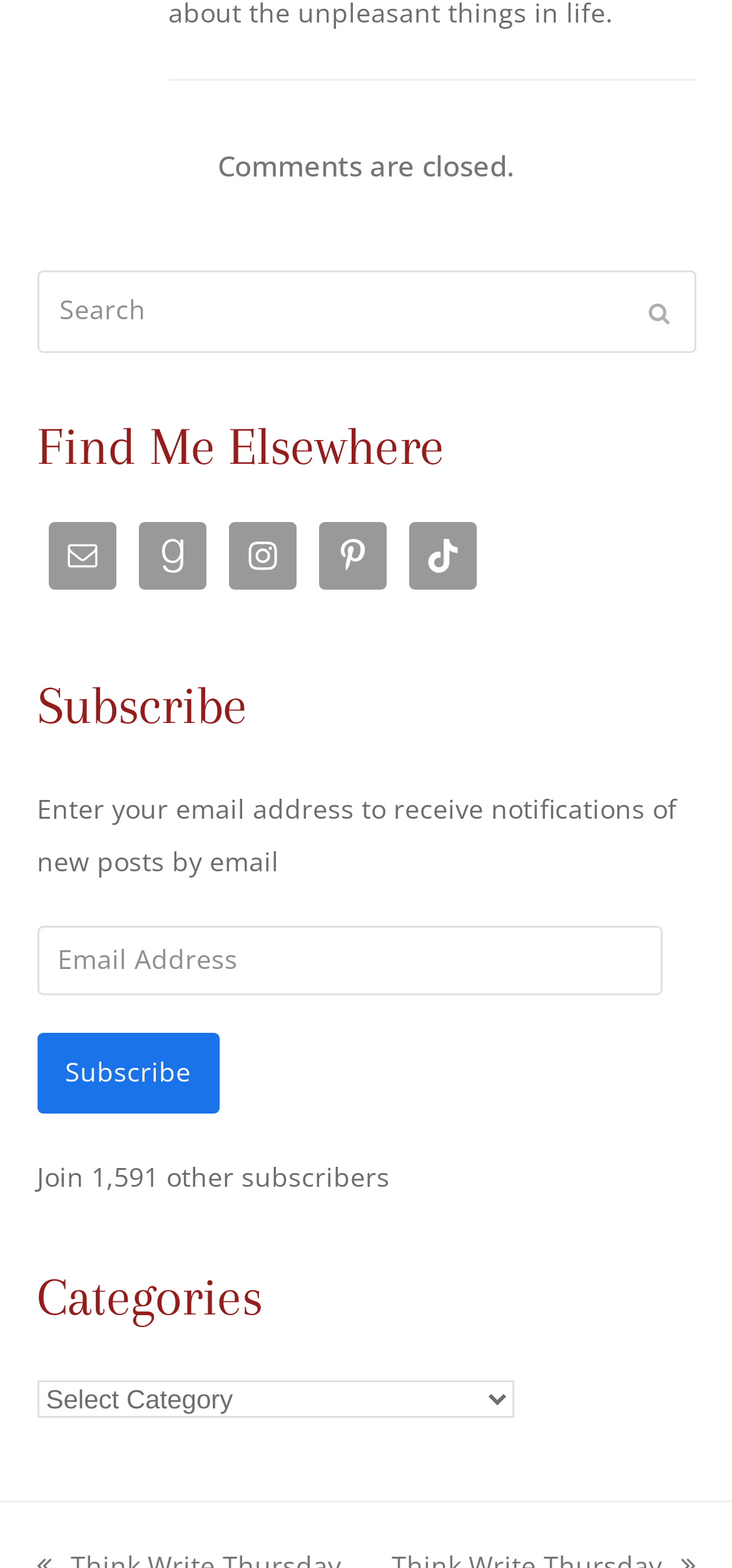How many social media platforms are listed?
Please provide a comprehensive answer based on the information in the image.

There are 5 social media platforms listed on the webpage because there are 5 link elements with images and corresponding group elements, namely Email, Goodreads, Instagram, Pinterest, and TikTok.